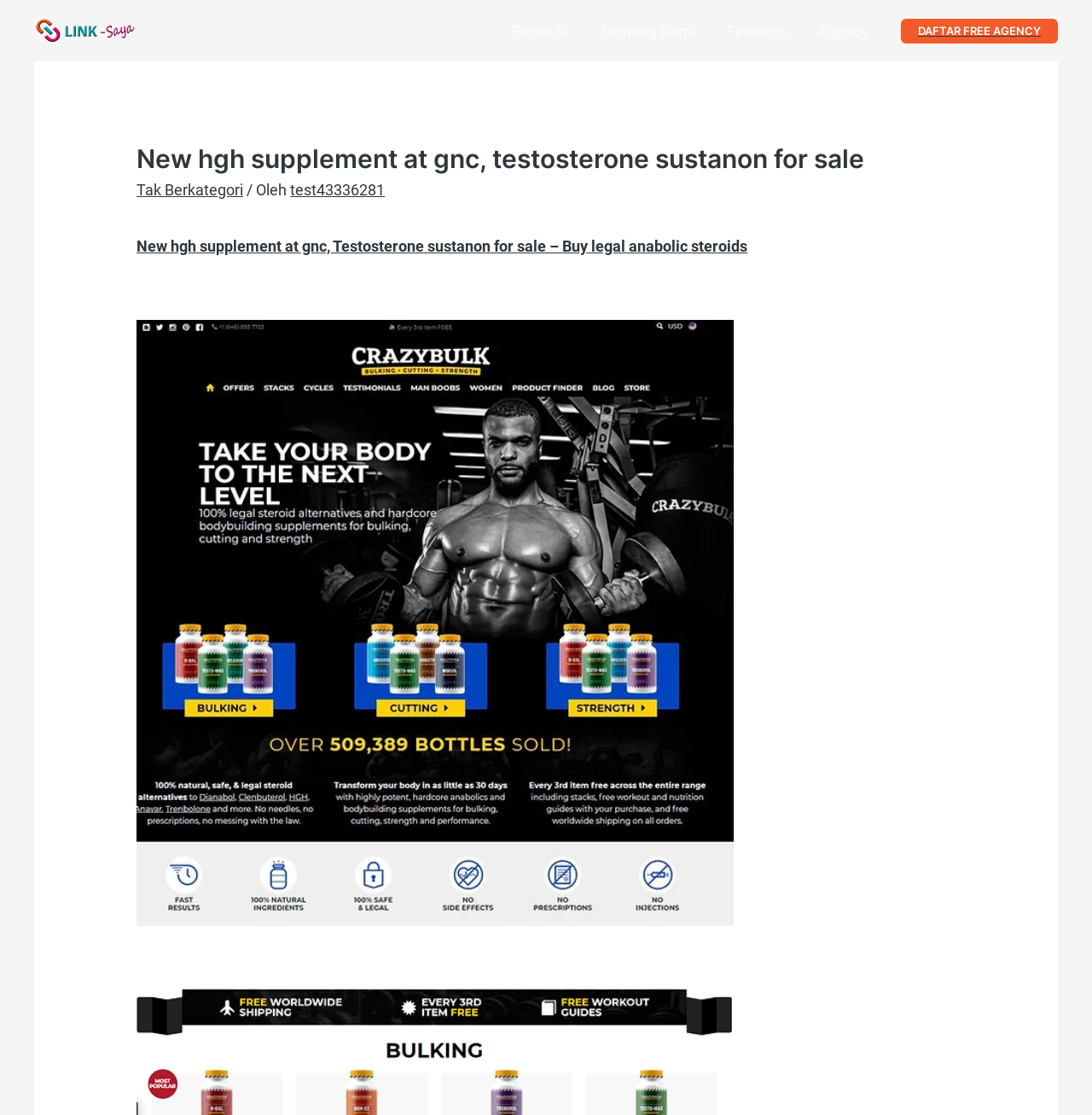Provide a brief response to the question below using one word or phrase:
How many sections are there in the main content area?

2